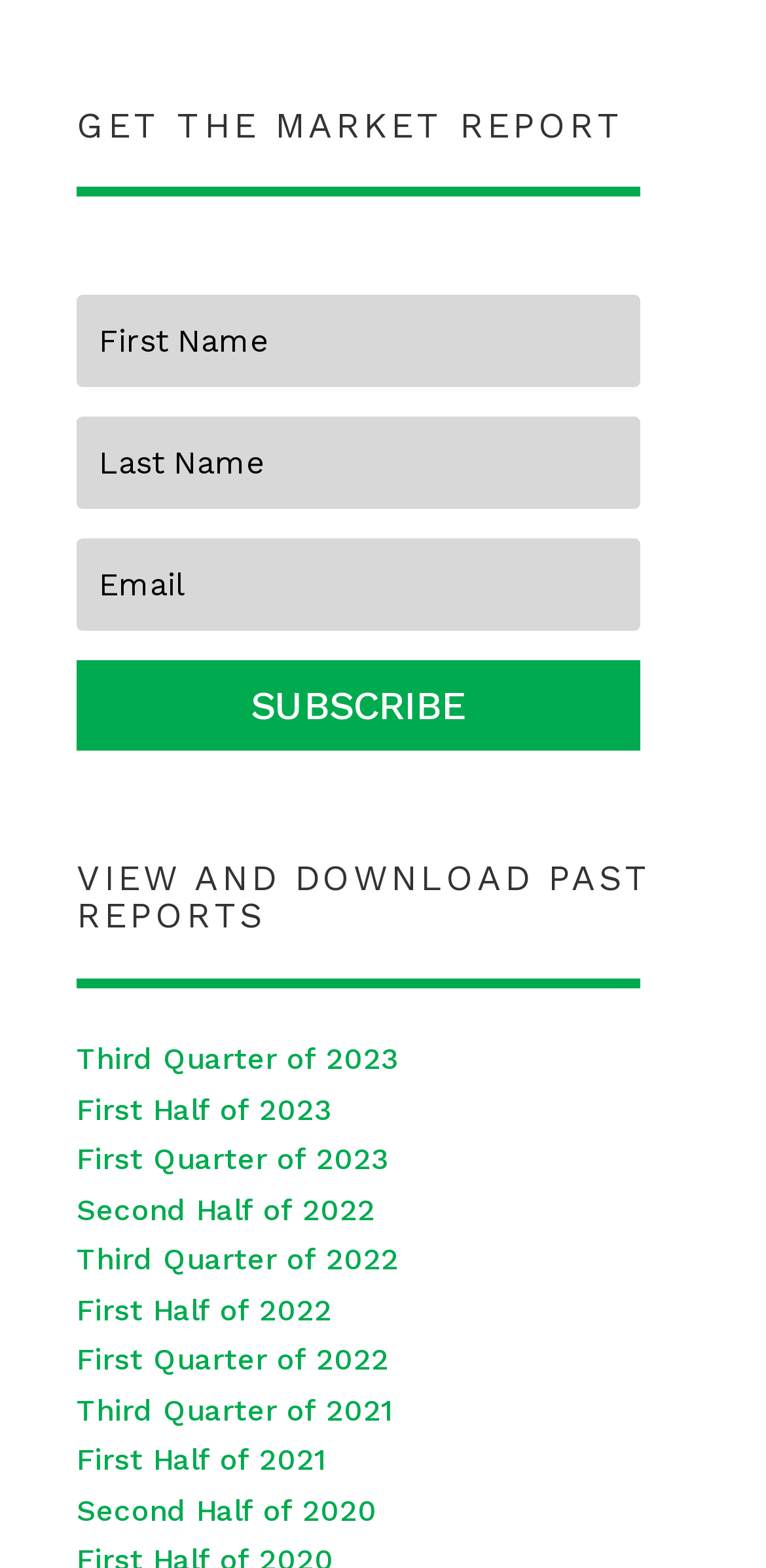Locate the bounding box coordinates of the element that needs to be clicked to carry out the instruction: "Subscribe". The coordinates should be given as four float numbers ranging from 0 to 1, i.e., [left, top, right, bottom].

[0.1, 0.421, 0.836, 0.478]